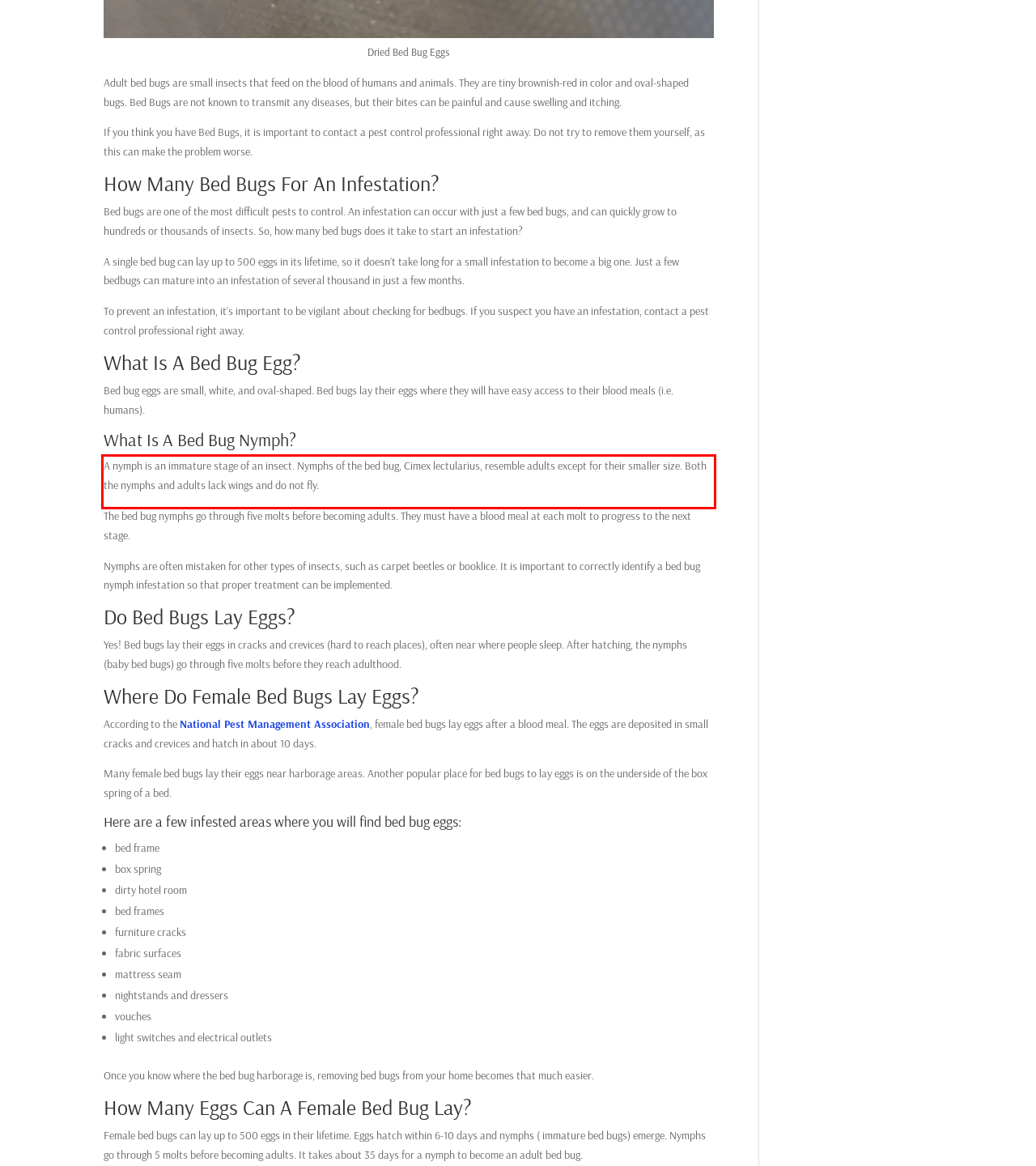Please perform OCR on the UI element surrounded by the red bounding box in the given webpage screenshot and extract its text content.

A nymph is an immature stage of an insect. Nymphs of the bed bug, Cimex lectularius, resemble adults except for their smaller size. Both the nymphs and adults lack wings and do not fly.